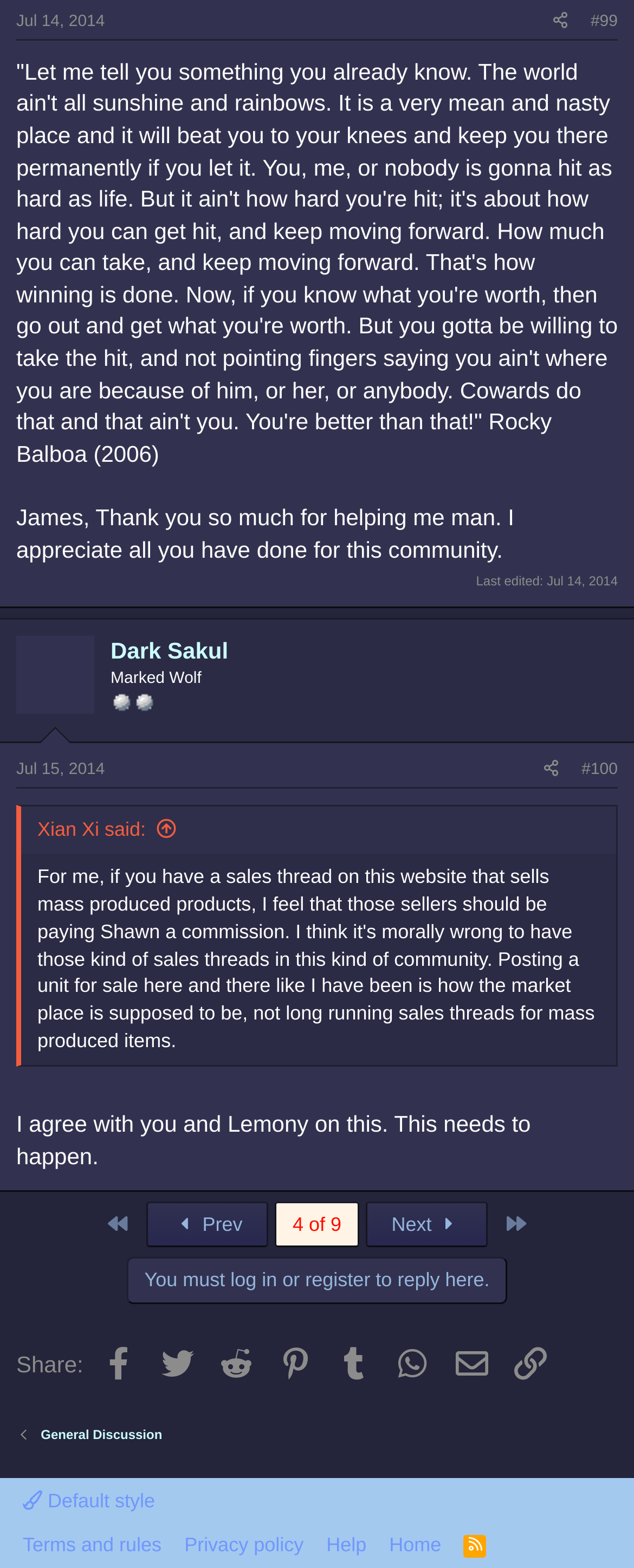Answer the question below using just one word or a short phrase: 
Who said 'Let me tell you something you already know...'?

Rocky Balboa